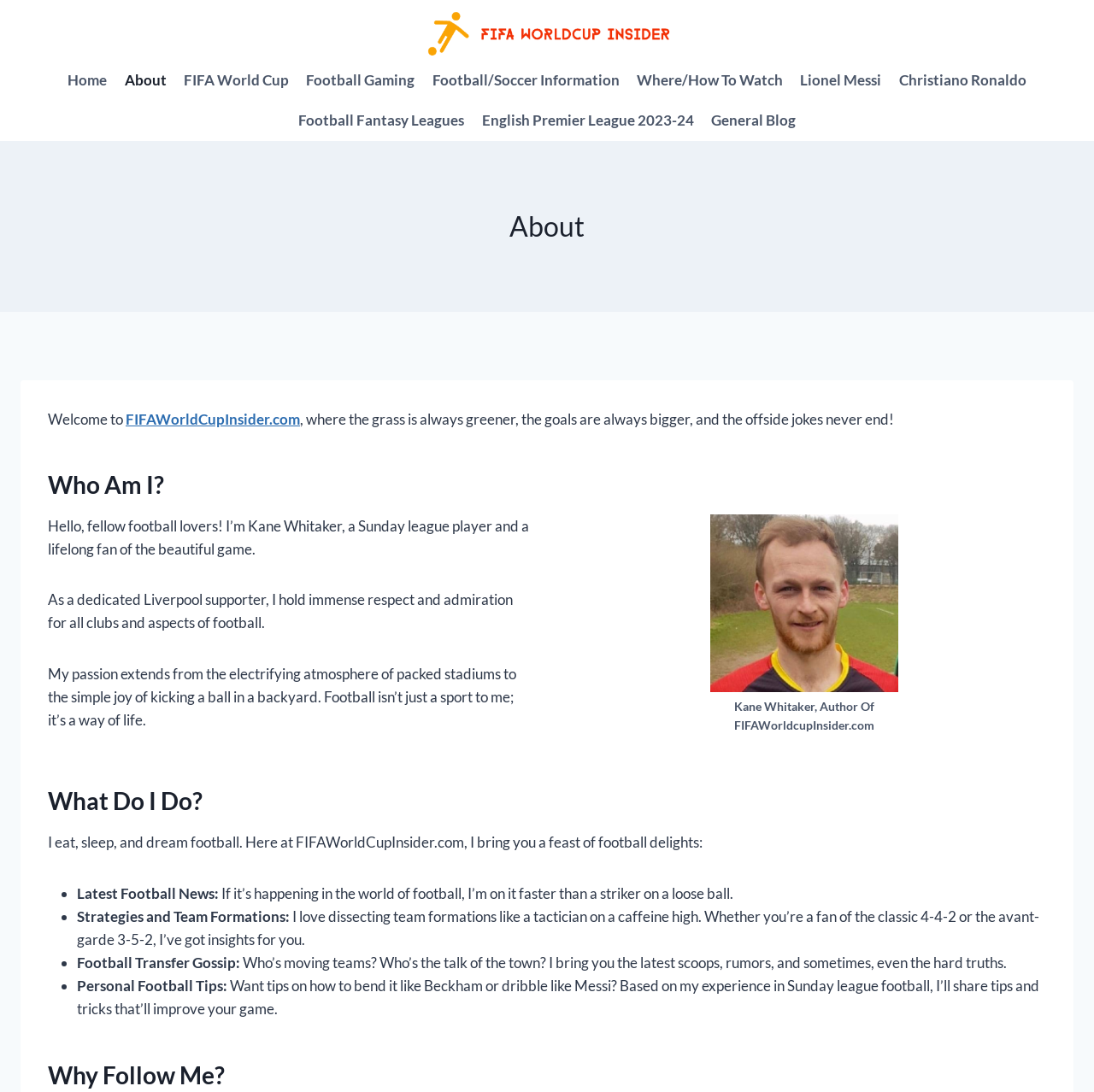Refer to the screenshot and answer the following question in detail:
What is the author's favorite football team?

The answer can be found in the 'About' section of the webpage, where the author mentions that he is 'a dedicated Liverpool supporter'.